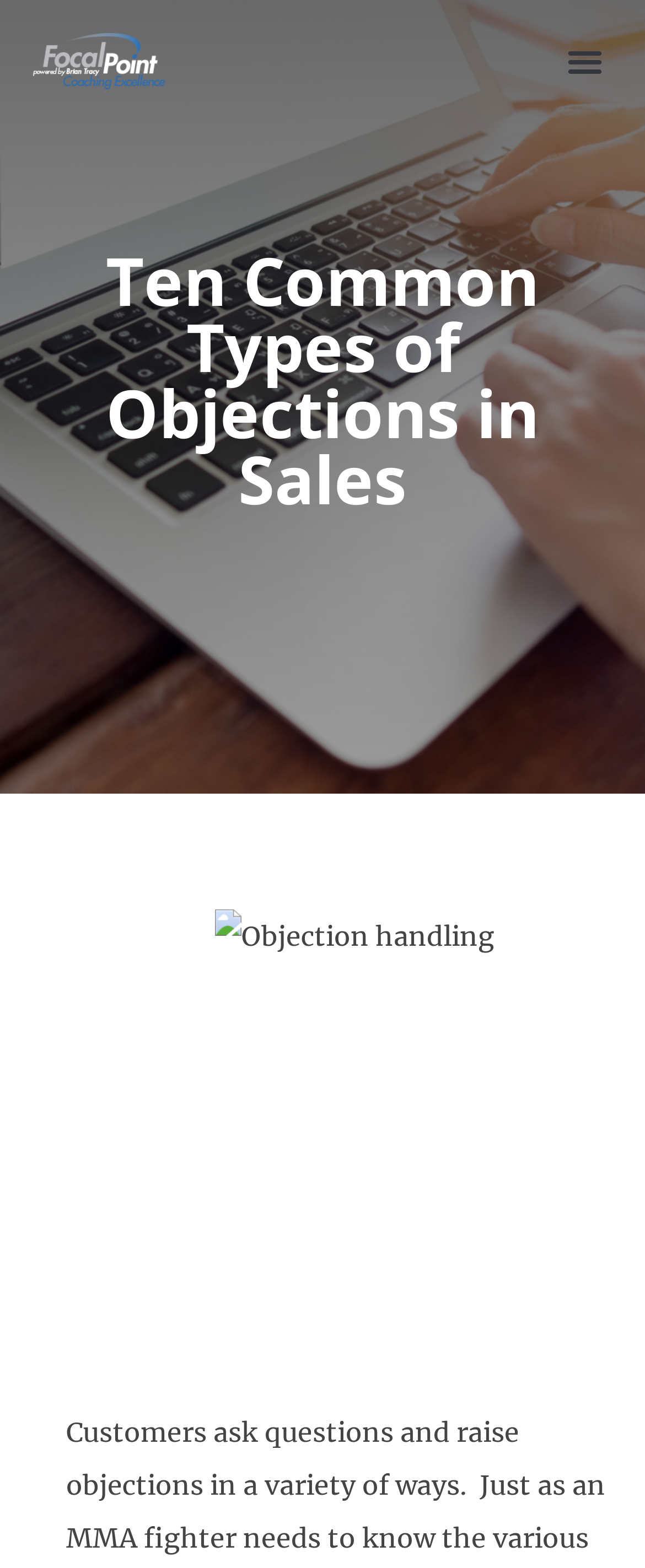Bounding box coordinates are specified in the format (top-left x, top-left y, bottom-right x, bottom-right y). All values are floating point numbers bounded between 0 and 1. Please provide the bounding box coordinate of the region this sentence describes: Menu

[0.864, 0.022, 0.949, 0.057]